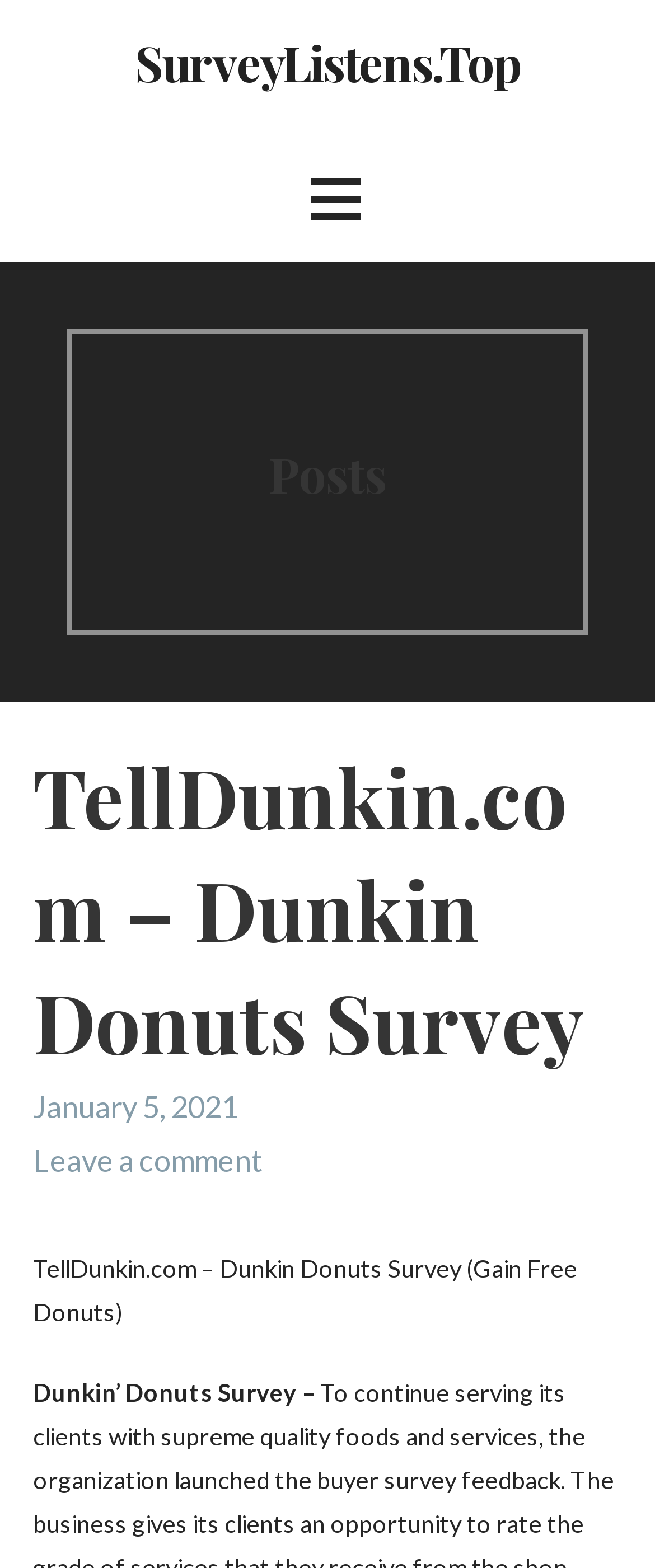What is the company being surveyed?
Please provide a single word or phrase in response based on the screenshot.

Dunkin’ Donuts